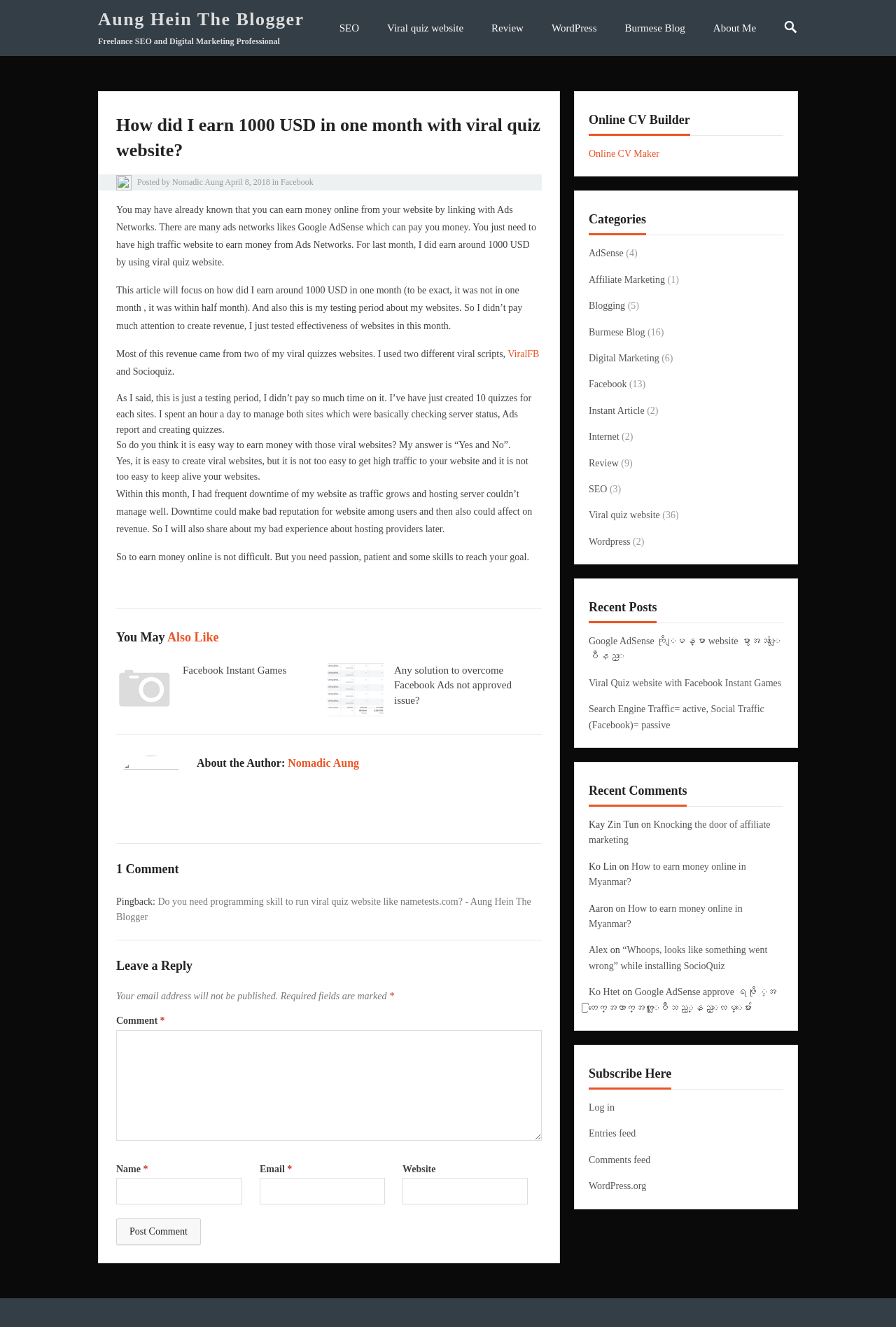Provide the bounding box coordinates of the HTML element this sentence describes: "Entries feed". The bounding box coordinates consist of four float numbers between 0 and 1, i.e., [left, top, right, bottom].

[0.657, 0.85, 0.71, 0.858]